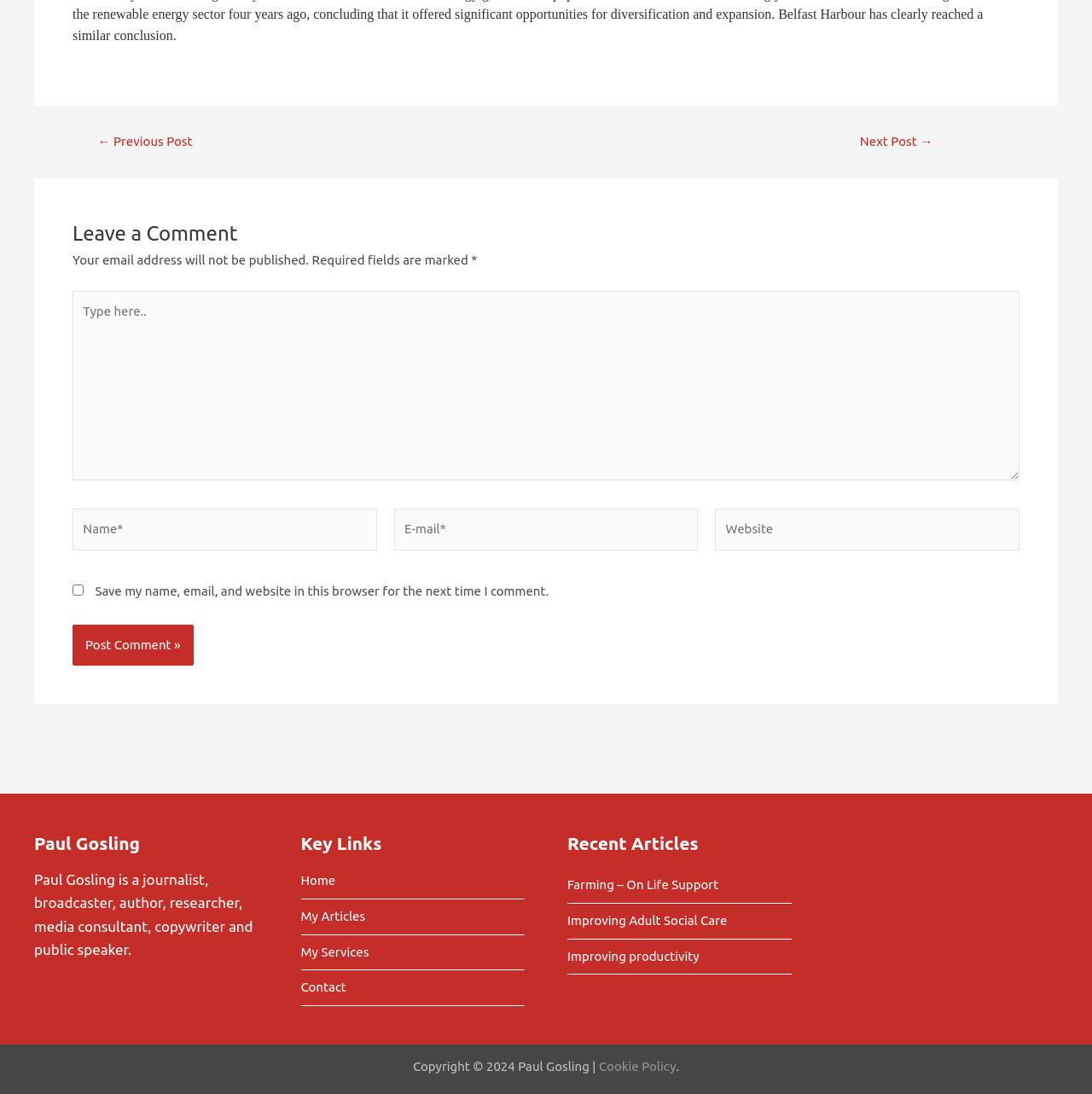Look at the image and give a detailed response to the following question: What is the copyright year mentioned?

The copyright year can be found at the bottom of the webpage, where it is mentioned as 'Copyright © 2024 Paul Gosling', indicating that the copyright year is 2024.